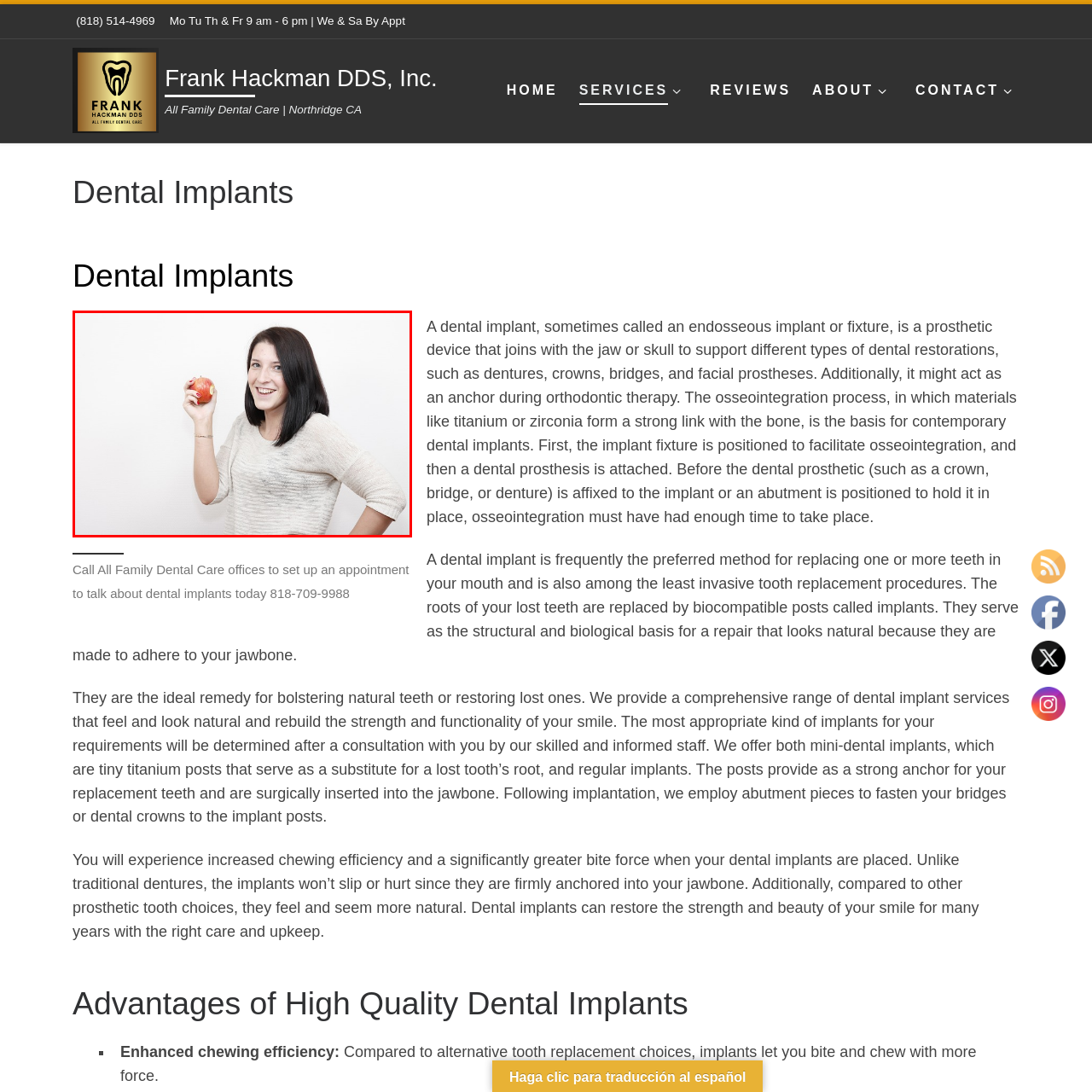What is the woman holding in her right hand?
Analyze the image segment within the red bounding box and respond to the question using a single word or brief phrase.

a red apple